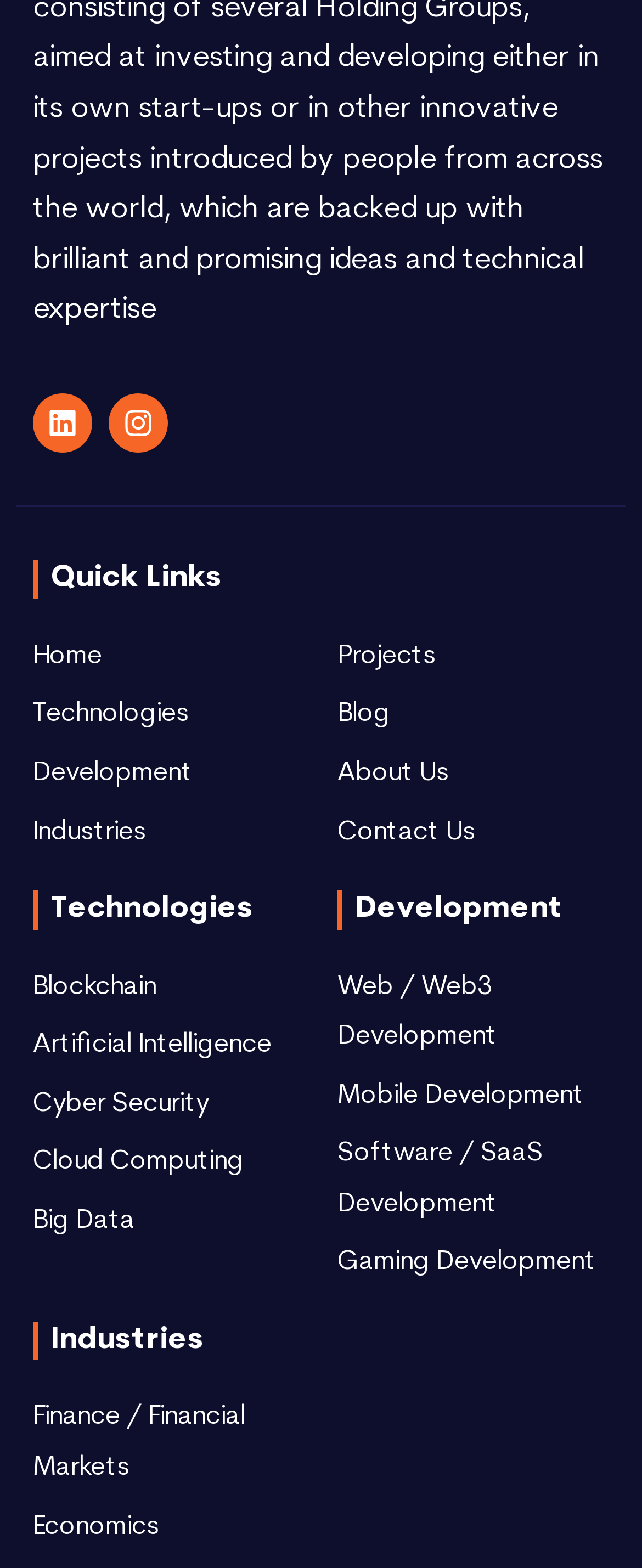Answer the following in one word or a short phrase: 
What is the first technology listed?

Blockchain